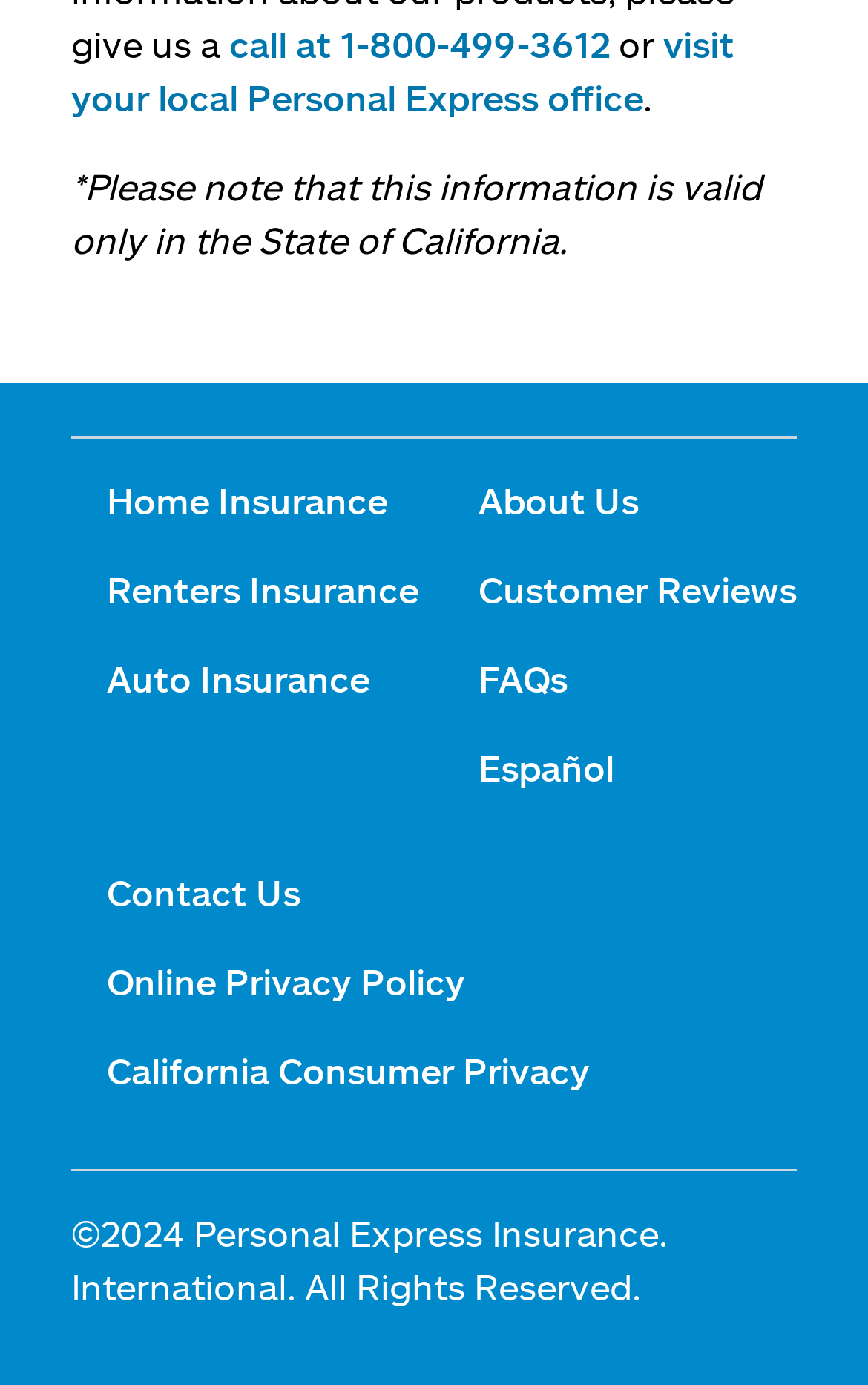Find the bounding box coordinates of the area that needs to be clicked in order to achieve the following instruction: "call the customer service". The coordinates should be specified as four float numbers between 0 and 1, i.e., [left, top, right, bottom].

[0.264, 0.015, 0.703, 0.046]